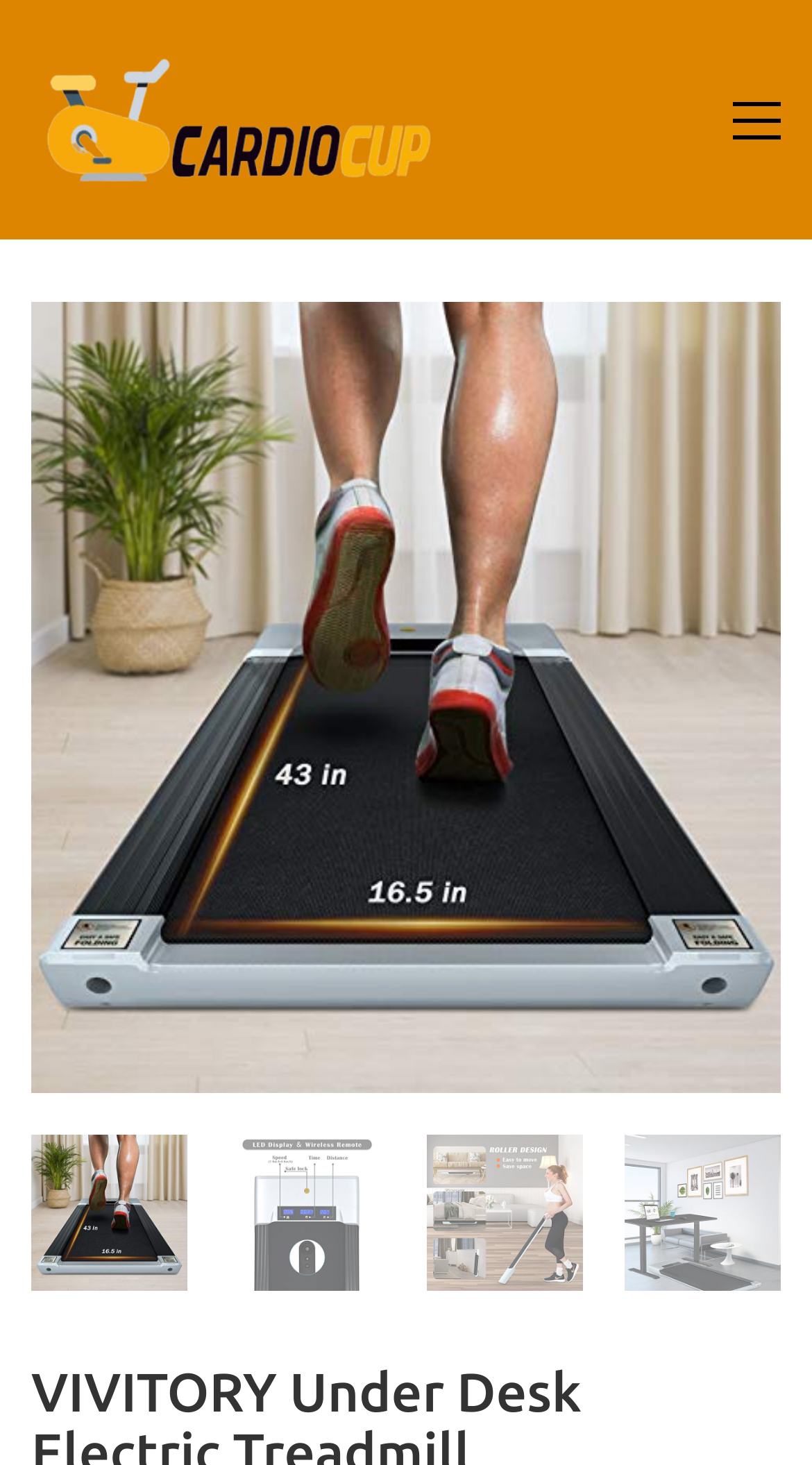What is the brand of the treadmill?
Examine the image and give a concise answer in one word or a short phrase.

VIVITORY